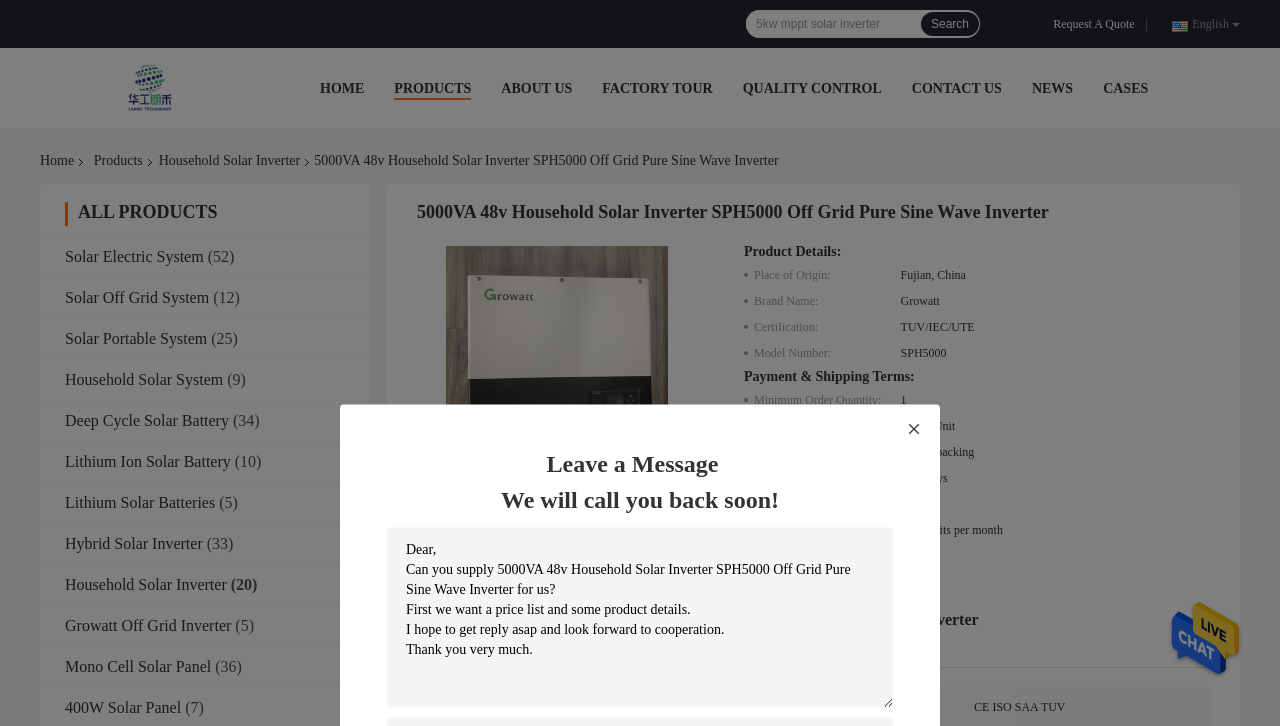Identify the headline of the webpage and generate its text content.

5000VA 48v Household Solar Inverter SPH5000 Off Grid Pure Sine Wave Inverter